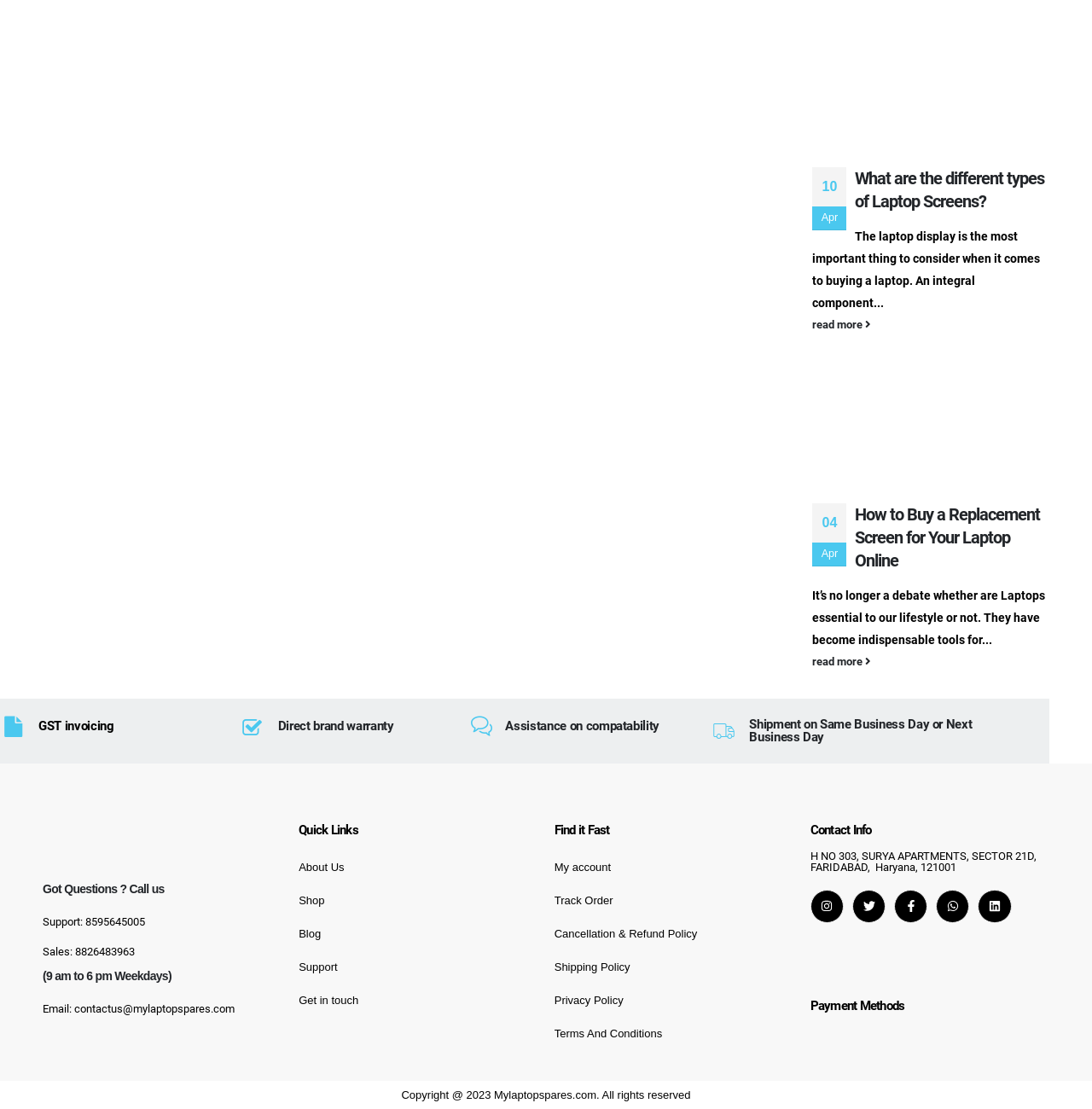Please identify the bounding box coordinates of the element that needs to be clicked to execute the following command: "Click on 'What are the different types of Laptop Screens?'". Provide the bounding box using four float numbers between 0 and 1, formatted as [left, top, right, bottom].

[0.744, 0.151, 0.961, 0.192]